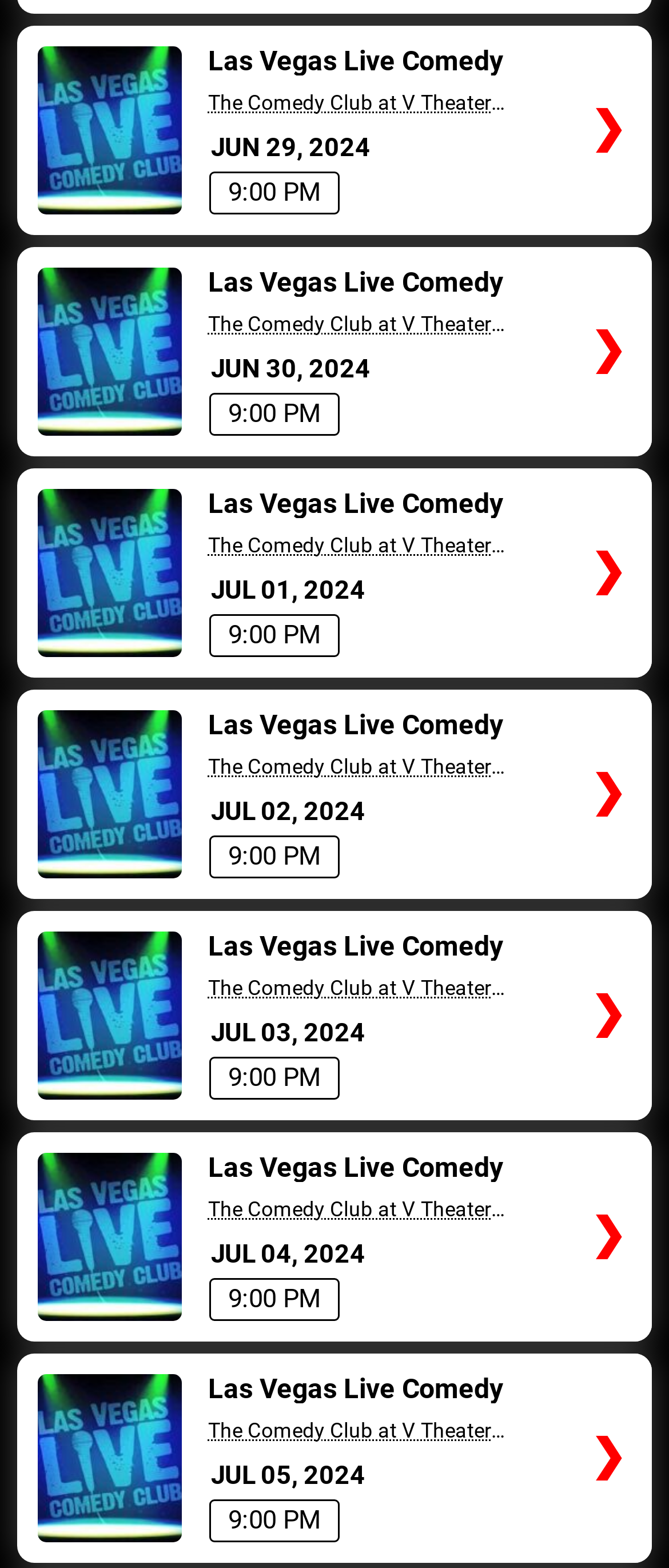Please look at the image and answer the question with a detailed explanation: What is the name of the comedy club?

The name of the comedy club can be found in multiple places on the webpage, including the image descriptions and the static text elements. It is consistently referred to as 'Las Vegas Live Comedy Club'.